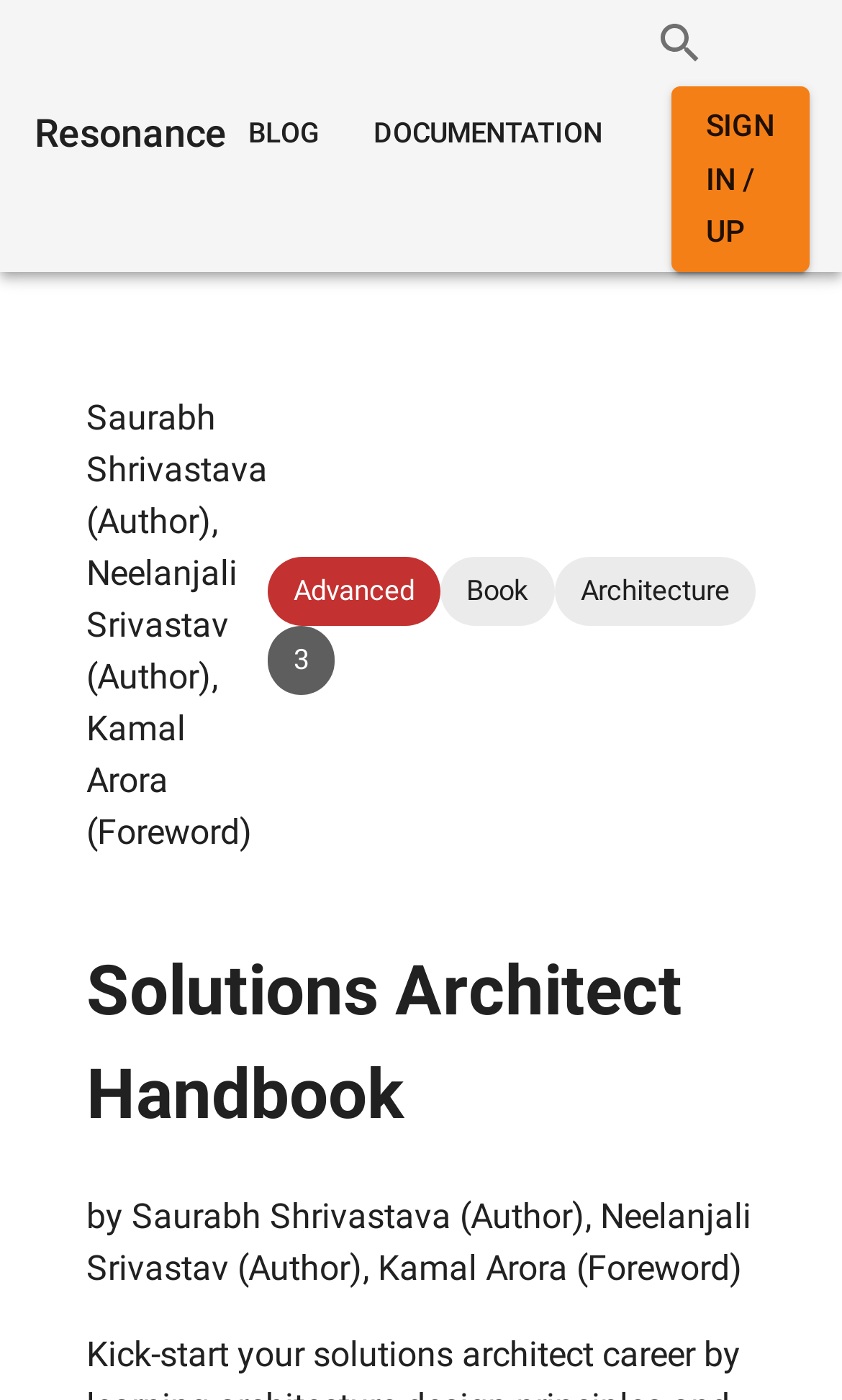Please determine the bounding box coordinates for the element with the description: "Sign In / Up".

[0.797, 0.062, 0.962, 0.193]